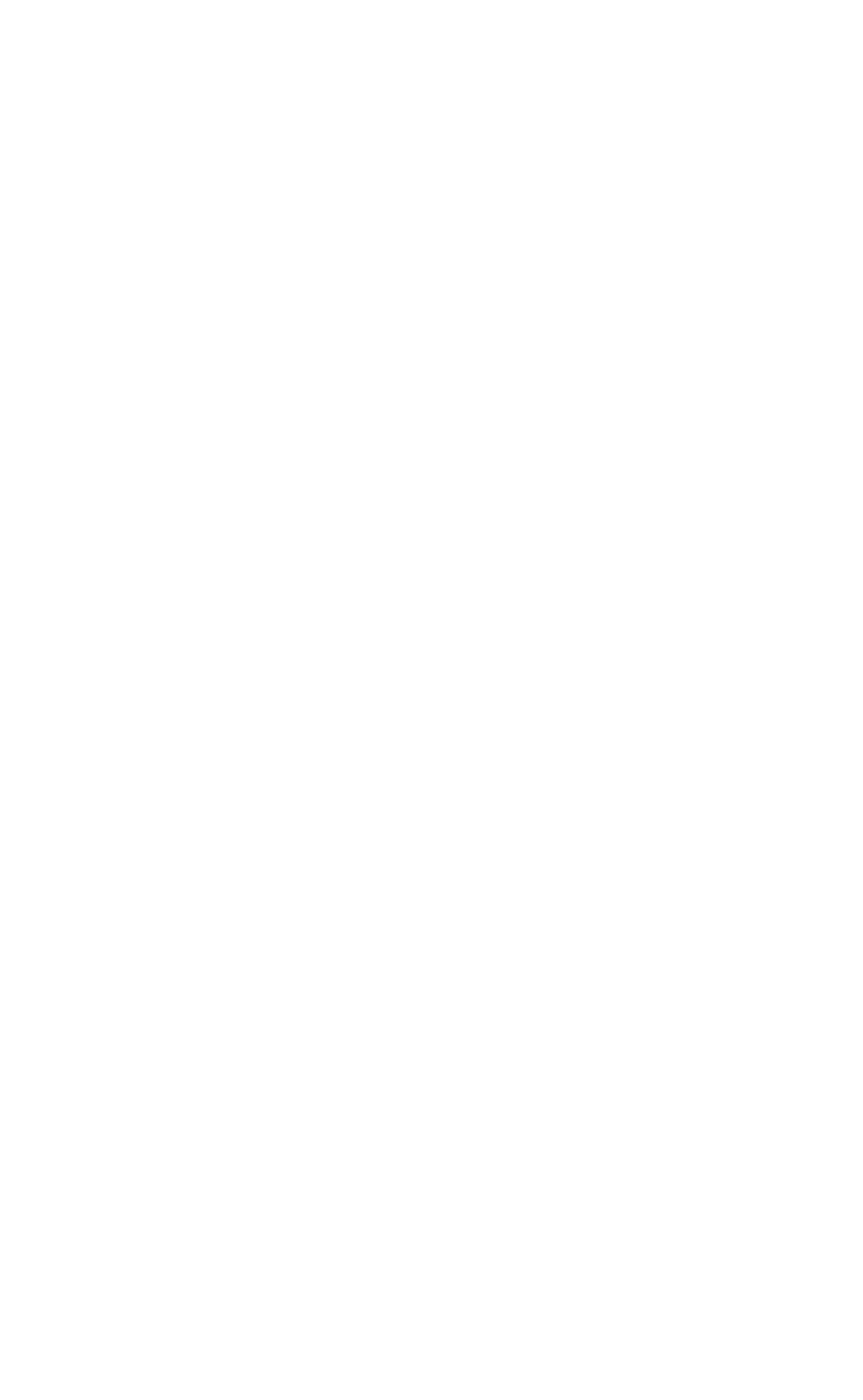What is the first category listed?
Look at the screenshot and respond with a single word or phrase.

Other Sources